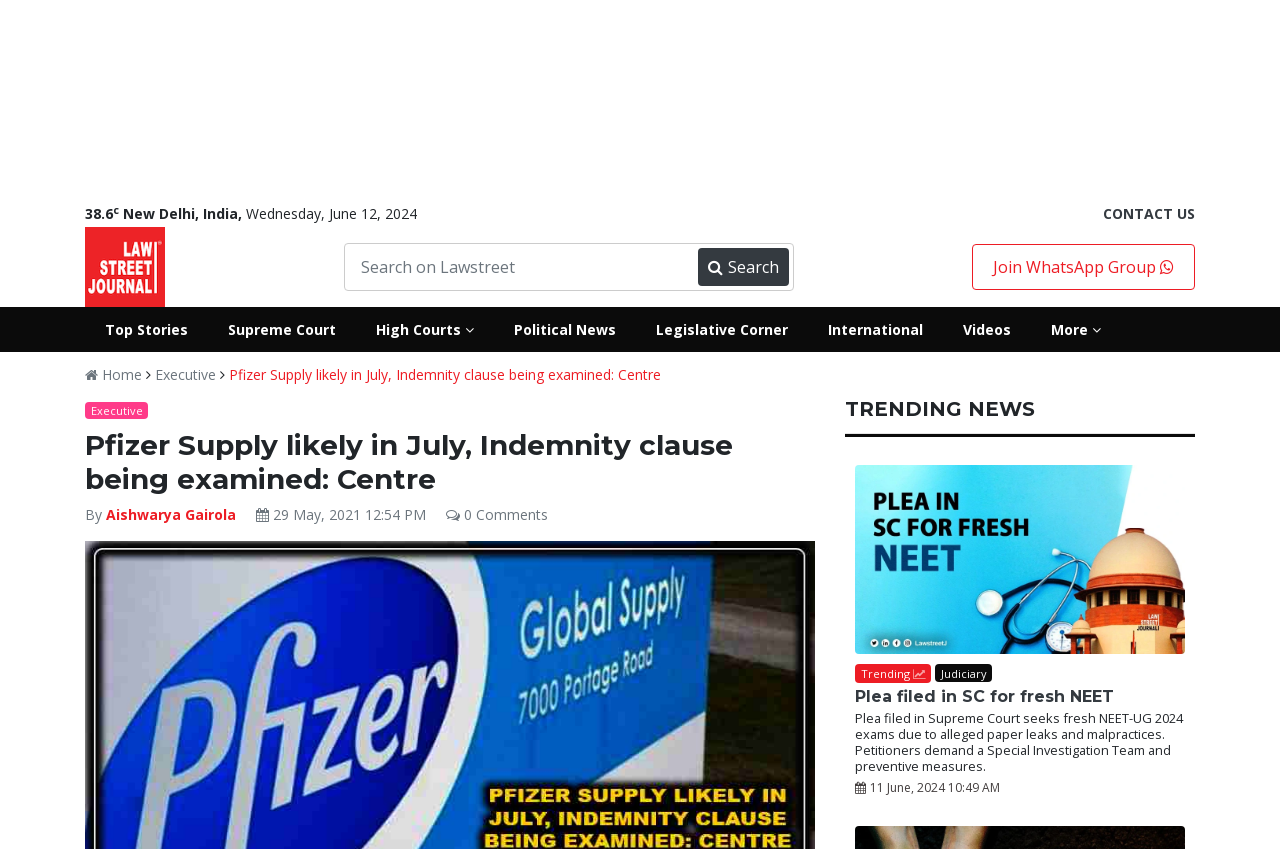What is the category of the news article 'Plea filed in SC for fresh NEET'?
Based on the screenshot, provide your answer in one word or phrase.

Judiciary